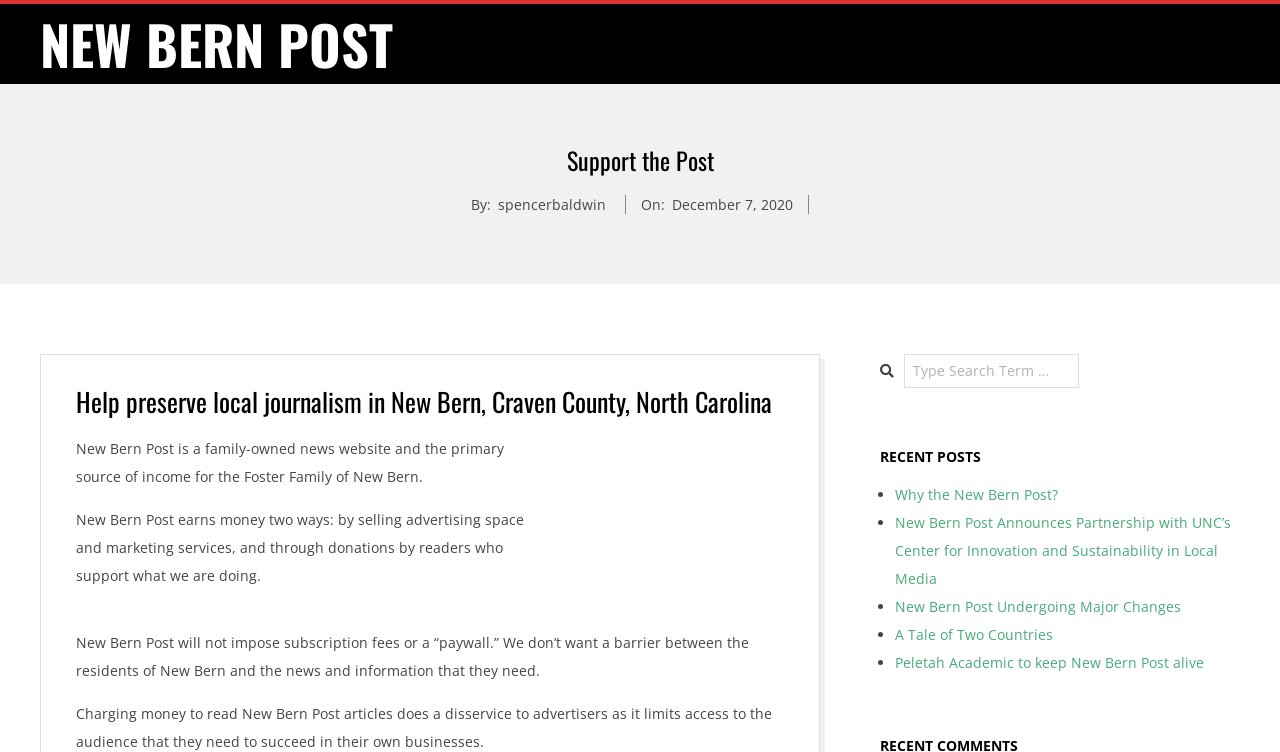What is the name of the news website?
Refer to the image and provide a concise answer in one word or phrase.

New Bern Post